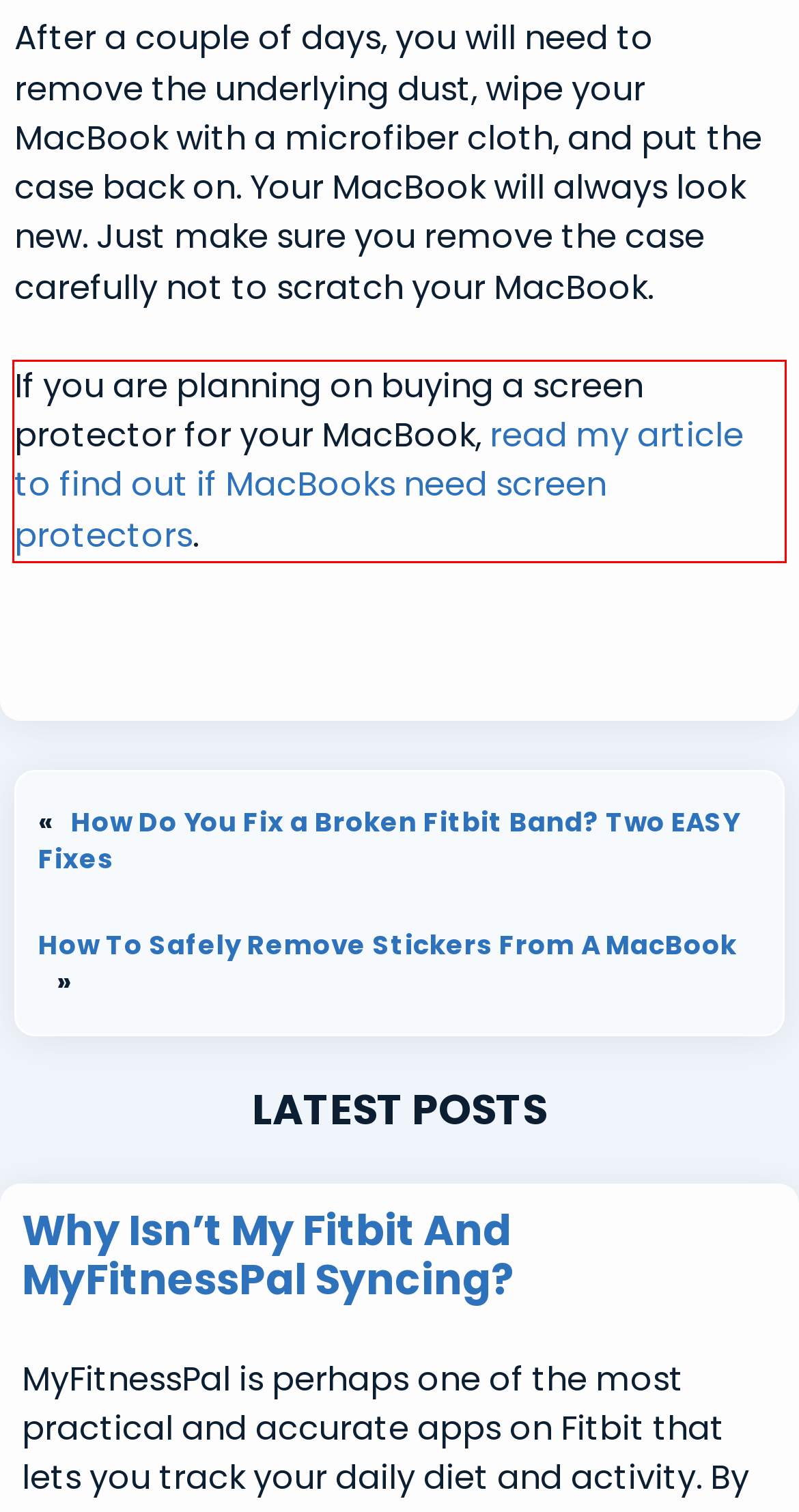Within the provided webpage screenshot, find the red rectangle bounding box and perform OCR to obtain the text content.

If you are planning on buying a screen protector for your MacBook, read my article to find out if MacBooks need screen protectors.